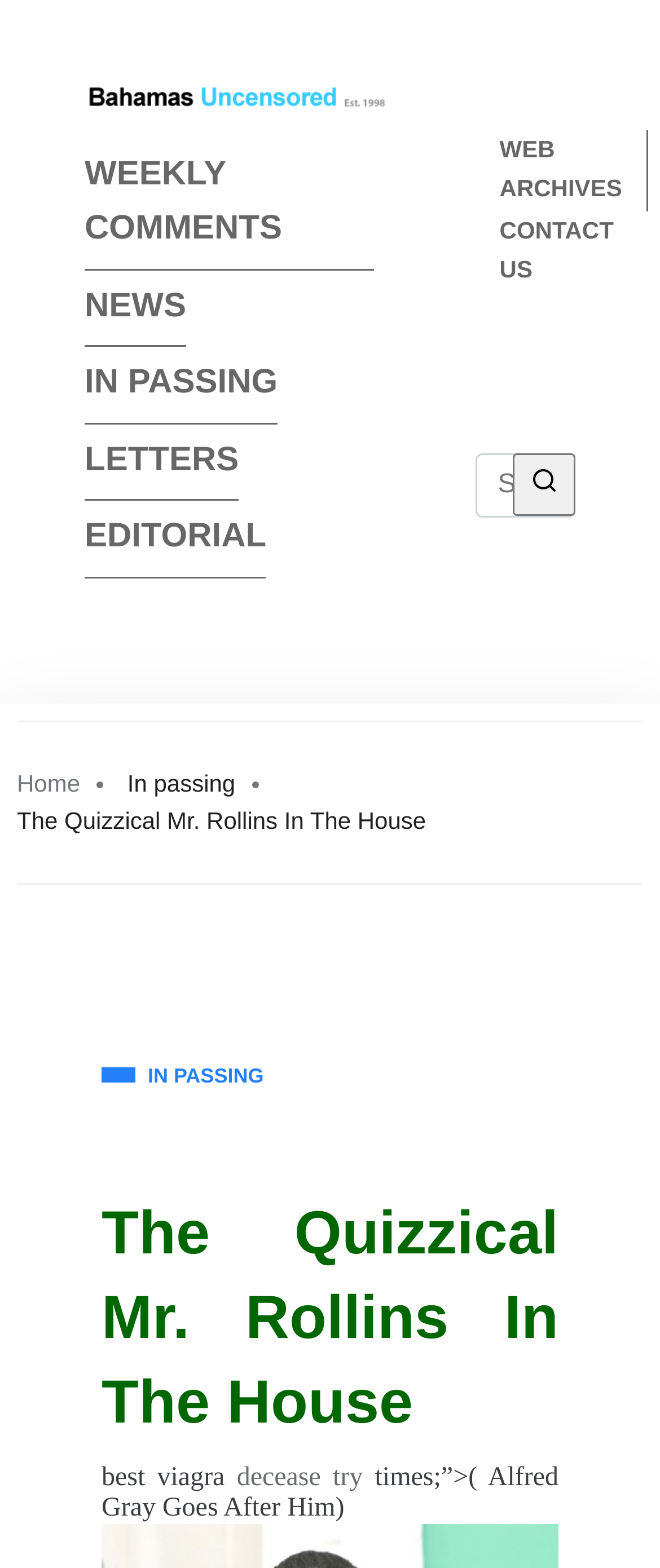Identify the bounding box coordinates of the area that should be clicked in order to complete the given instruction: "Read the article about decease". The bounding box coordinates should be four float numbers between 0 and 1, i.e., [left, top, right, bottom].

[0.359, 0.933, 0.486, 0.952]